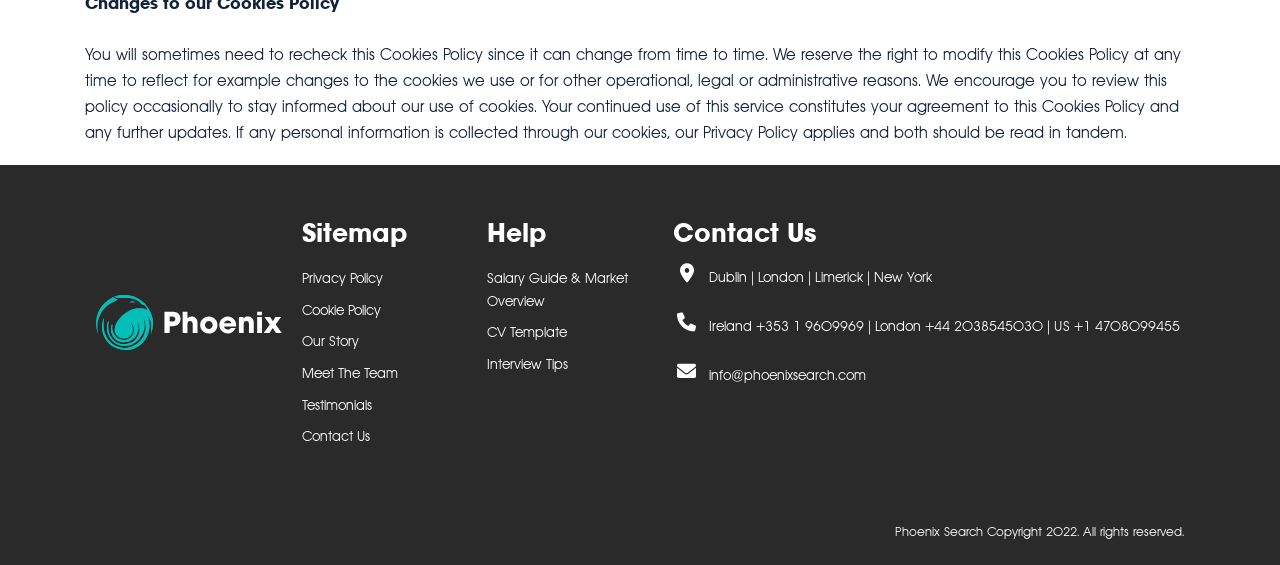Given the description of the UI element: "Salary Guide & Market Overview", predict the bounding box coordinates in the form of [left, top, right, bottom], with each value being a float between 0 and 1.

[0.381, 0.458, 0.526, 0.554]